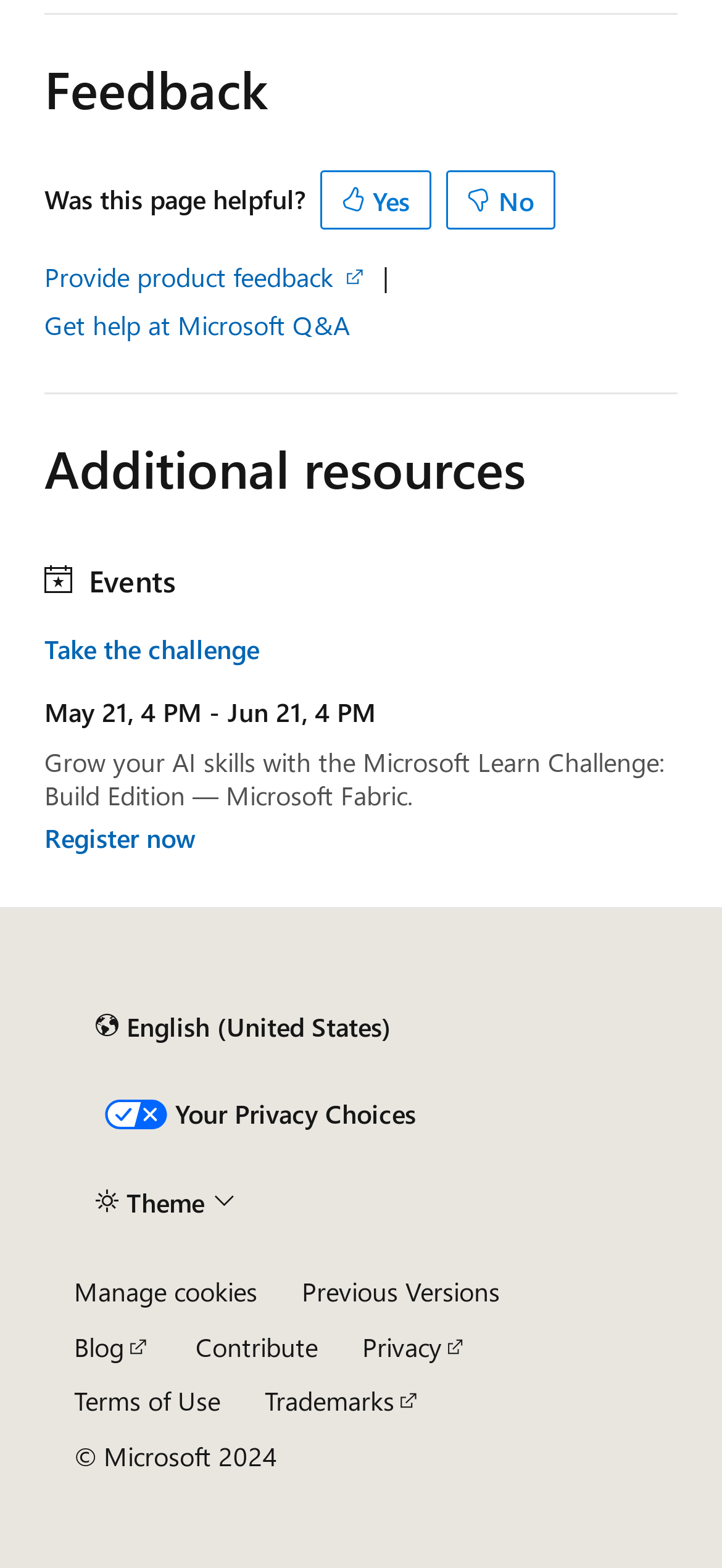Answer this question using a single word or a brief phrase:
What is the topic of the article in the 'Additional resources' section?

Microsoft Learn Challenge